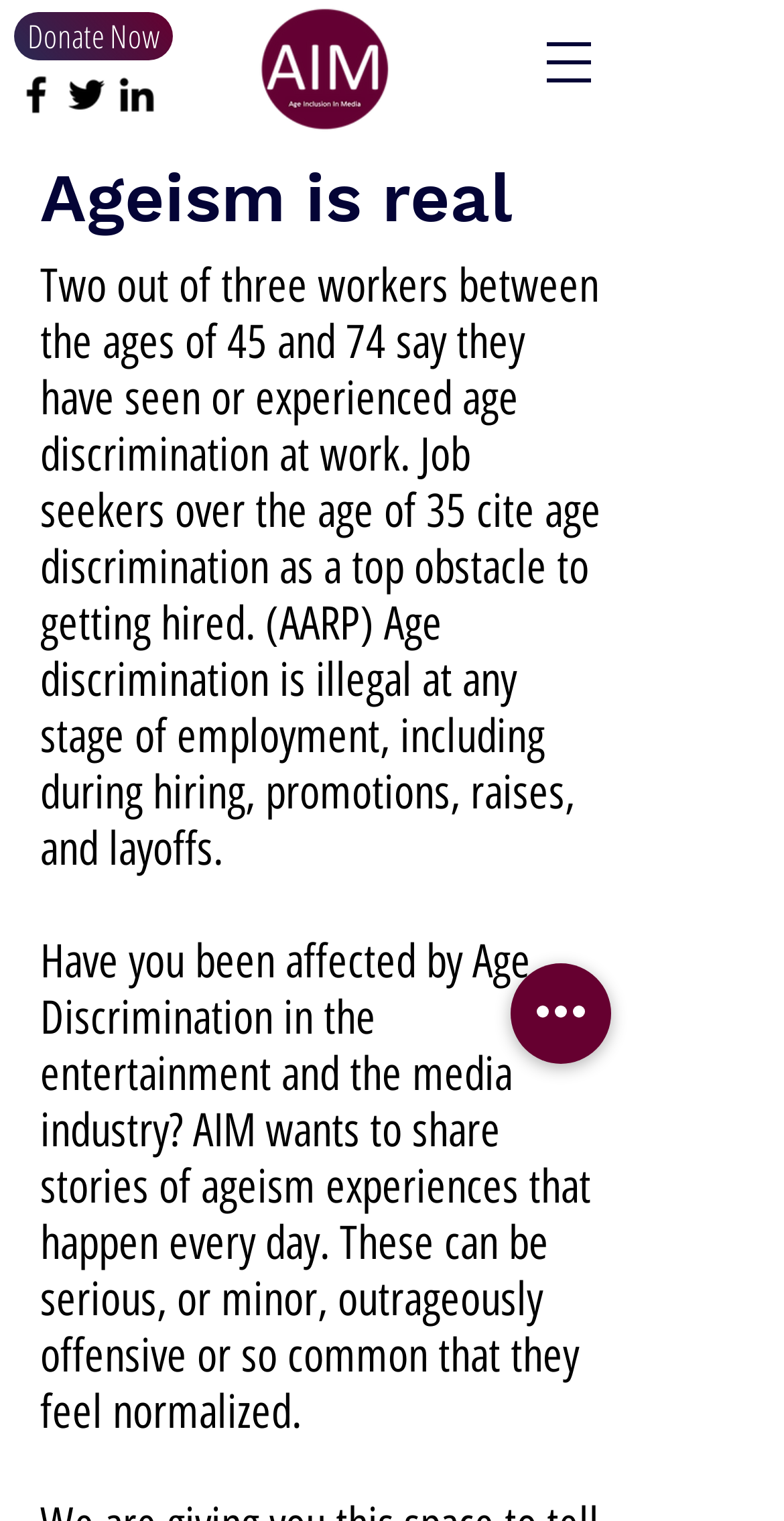What percentage of workers experience age discrimination?
Please answer the question with a detailed and comprehensive explanation.

According to the text on the webpage, 'Two out of three workers between the ages of 45 and 74 say they have seen or experienced age discrimination at work.' This statistic suggests that a significant proportion of workers in this age range have faced age discrimination.